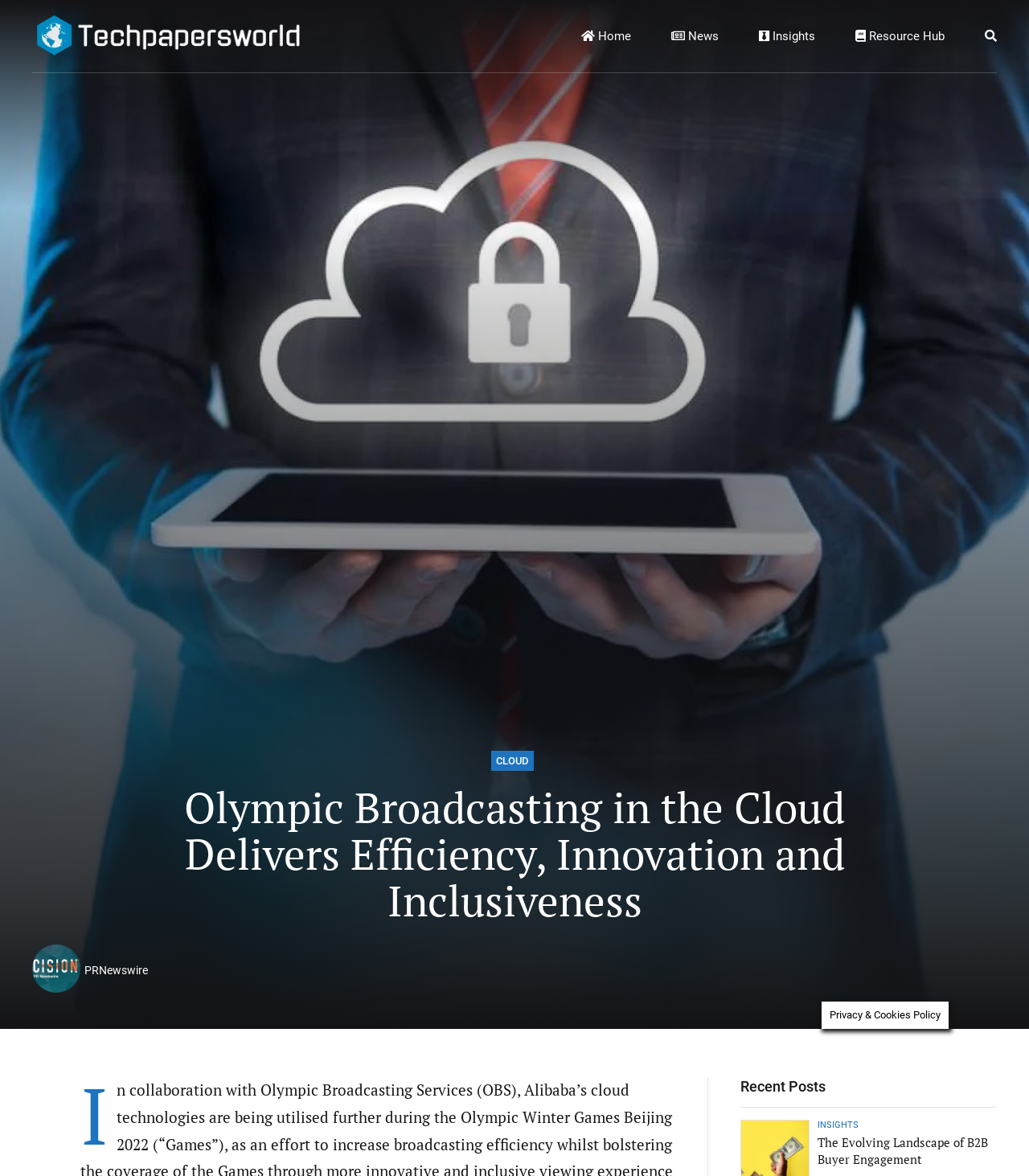Refer to the image and provide an in-depth answer to the question:
What is the name of the news agency mentioned on the webpage?

I looked at the link element under the 'image' element, which contains the name of the news agency. The name of the news agency is 'PRNewswire'.